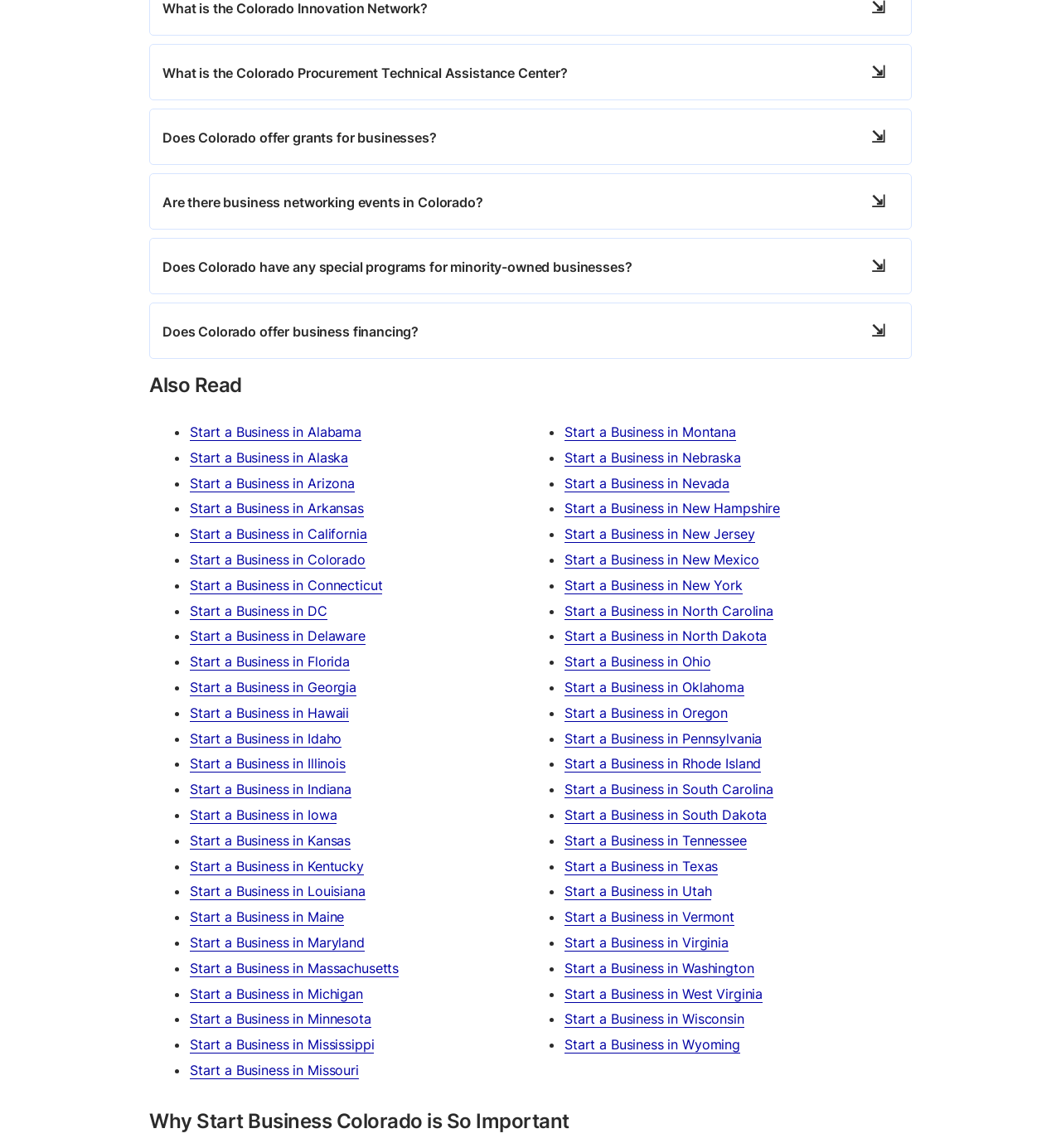How many states are listed under 'Also Read'?
Please give a detailed and thorough answer to the question, covering all relevant points.

By counting the number of links under the 'Also Read' heading, we can see that there are 50 states listed, each with a link to 'Start a Business in [State]'.